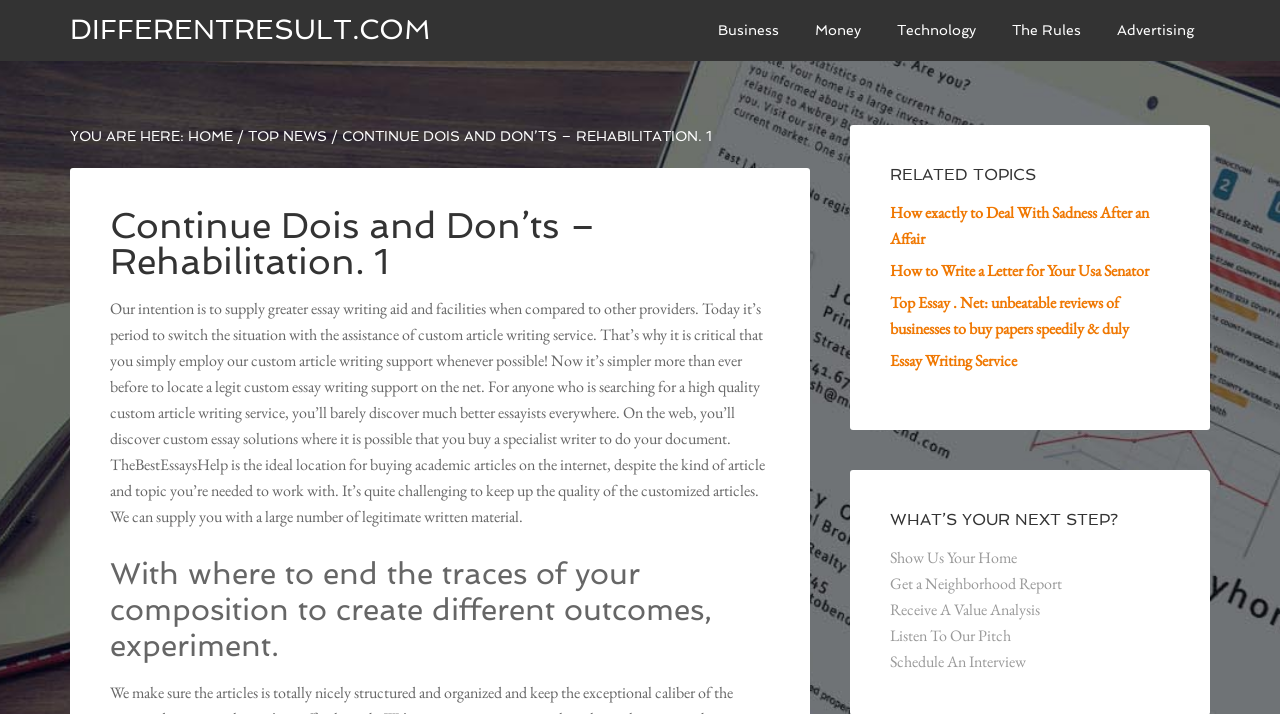How many breadcrumb links are there?
Deliver a detailed and extensive answer to the question.

There are three breadcrumb links listed: 'HOME', 'TOP NEWS', and 'CONTINUE DOIS AND DON’TS – REHABILITATION. 1'. These links are separated by breadcrumb separators.